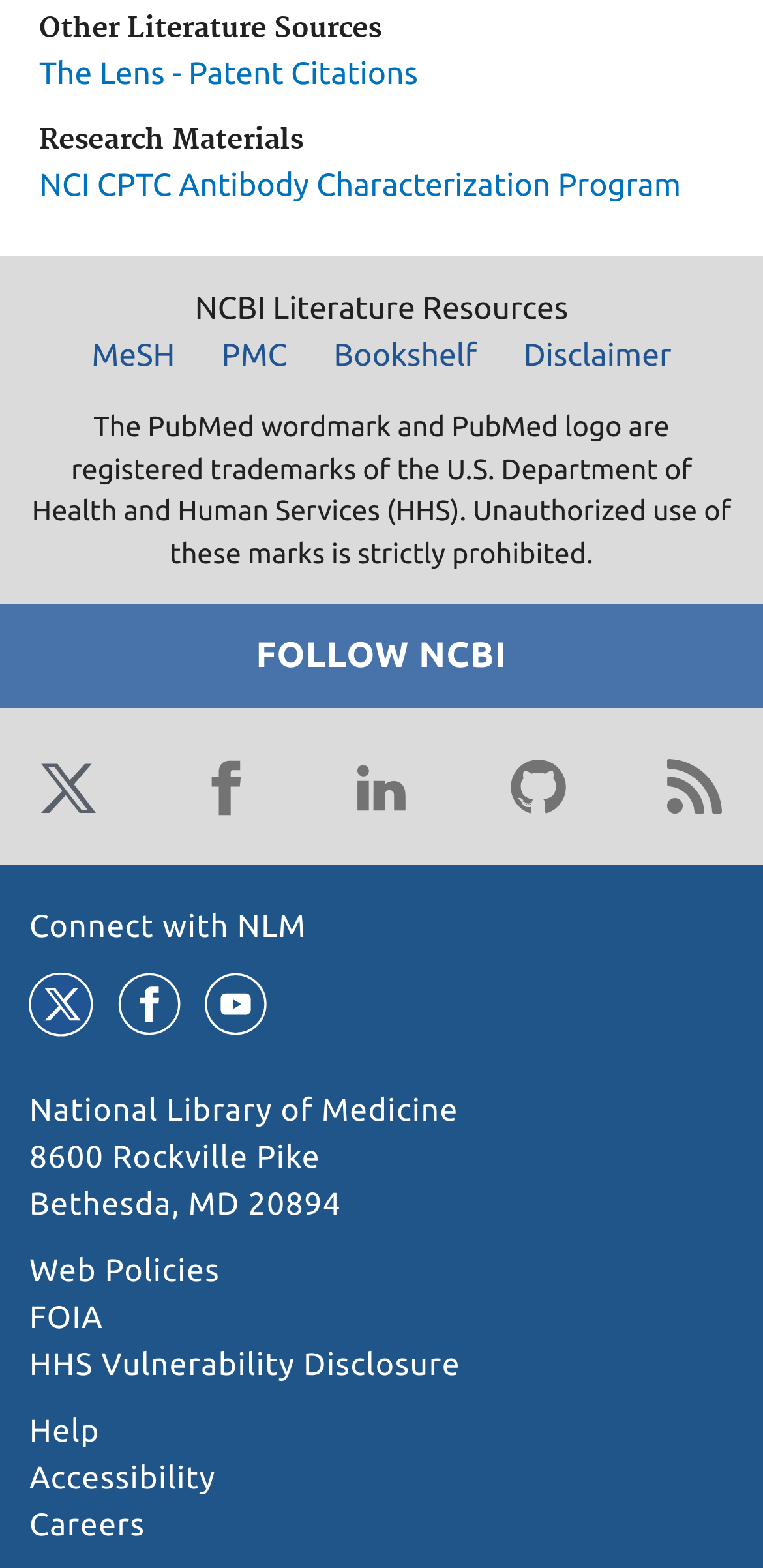What is the name of the library?
Offer a detailed and full explanation in response to the question.

I found the answer by looking at the bottom of the webpage, where it says 'National Library of Medicine' in a static text element.